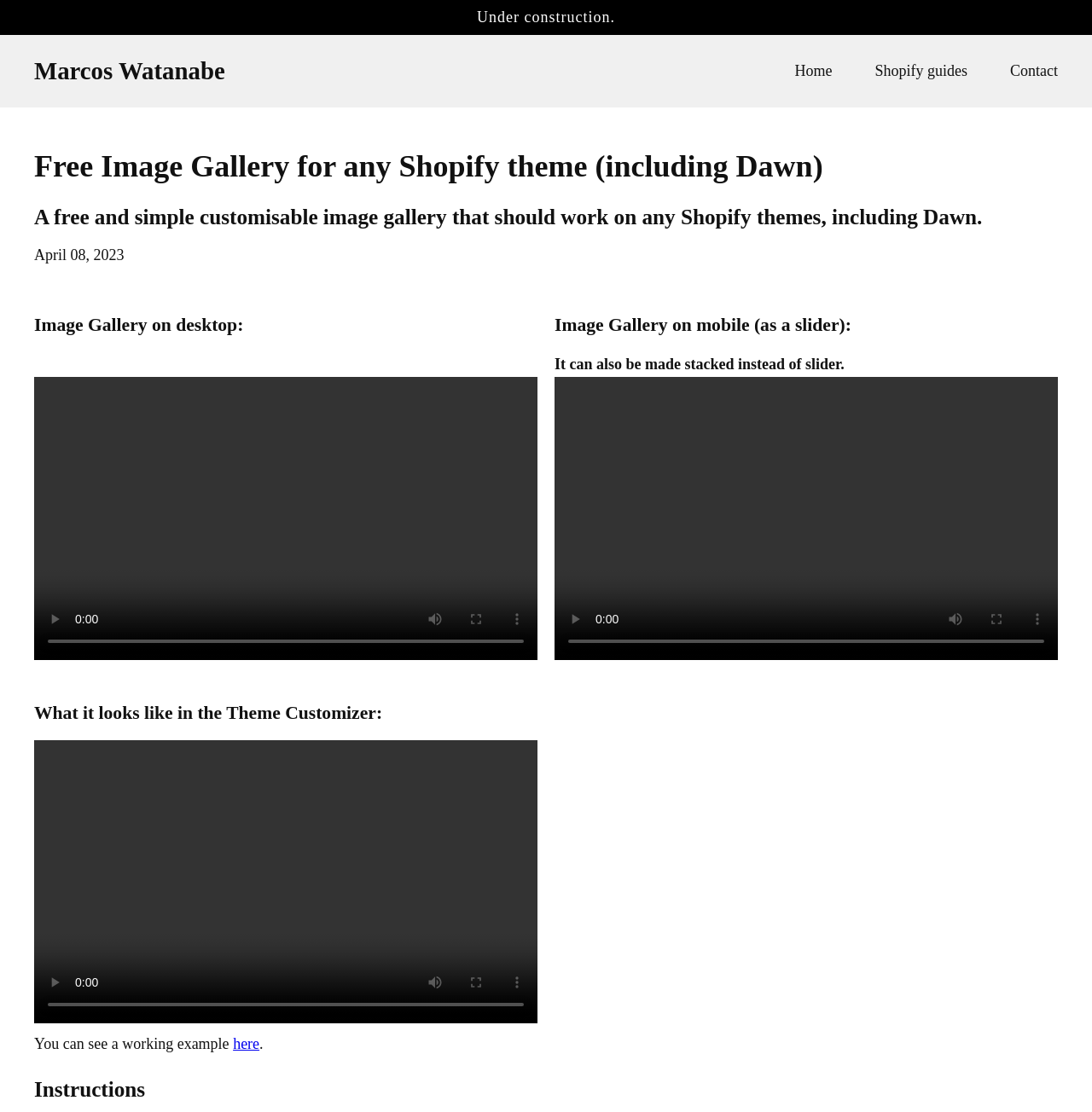Please find the bounding box coordinates in the format (top-left x, top-left y, bottom-right x, bottom-right y) for the given element description. Ensure the coordinates are floating point numbers between 0 and 1. Description: Home

[0.728, 0.055, 0.762, 0.074]